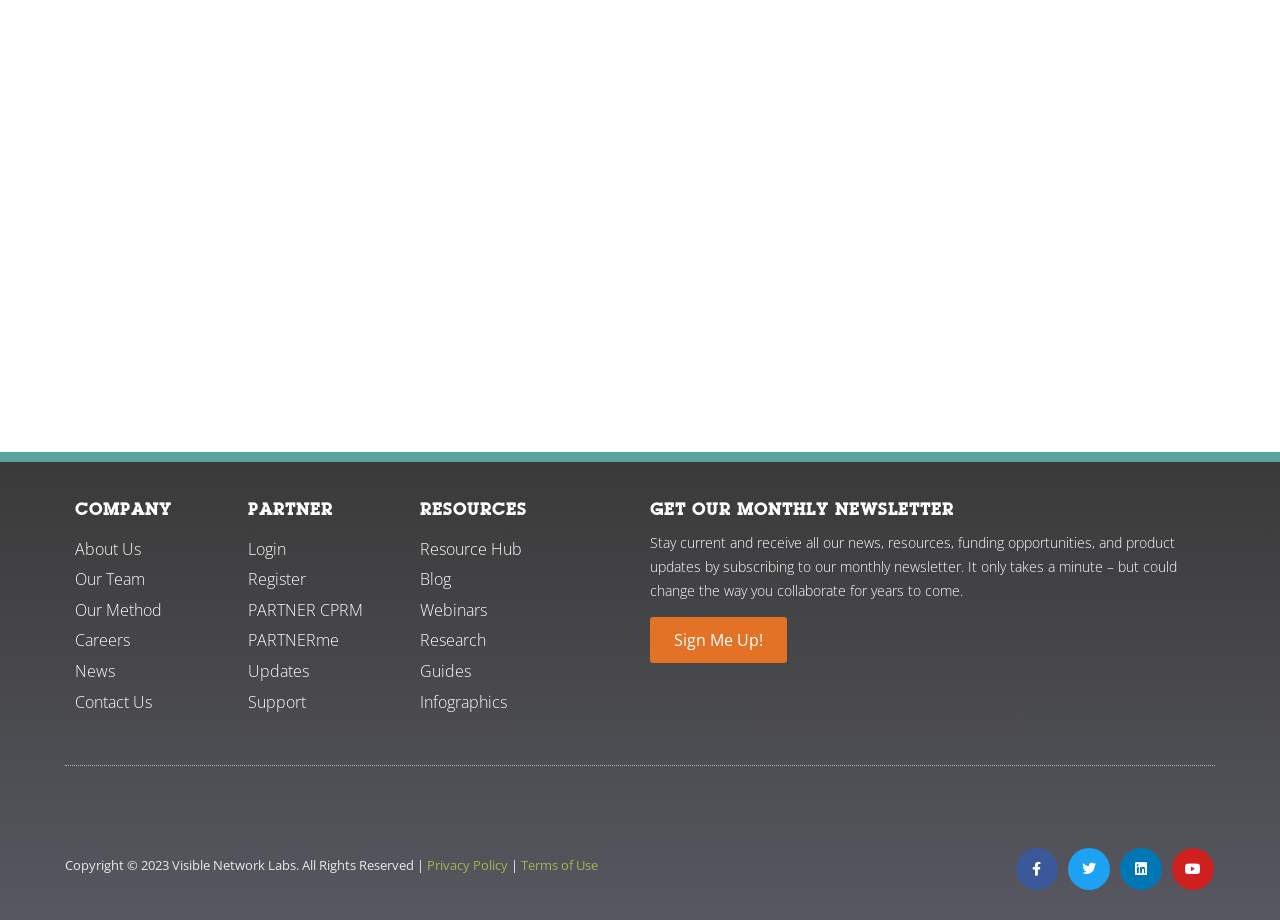Respond to the question below with a single word or phrase:
How many social media platforms are linked on the webpage?

4